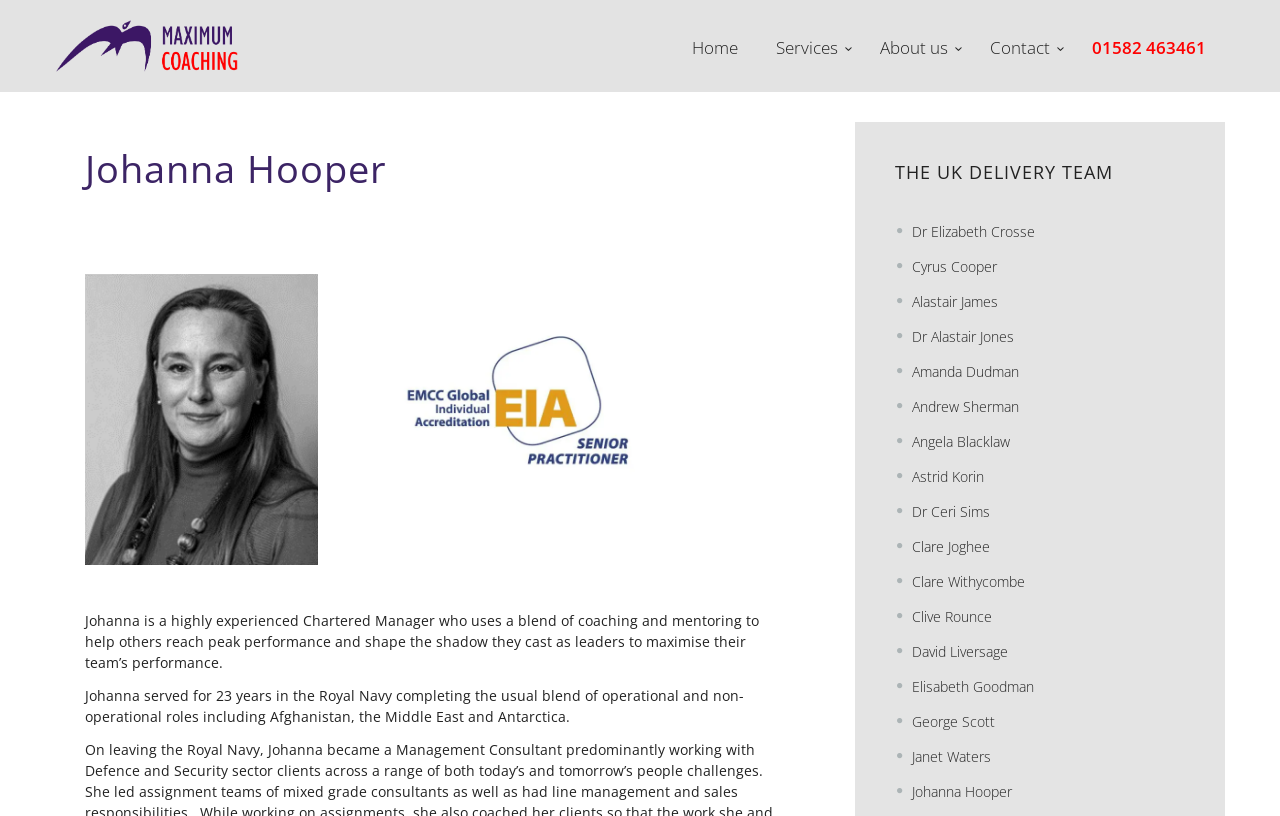Given the description "Clare Withycombe", determine the bounding box of the corresponding UI element.

[0.712, 0.701, 0.801, 0.724]